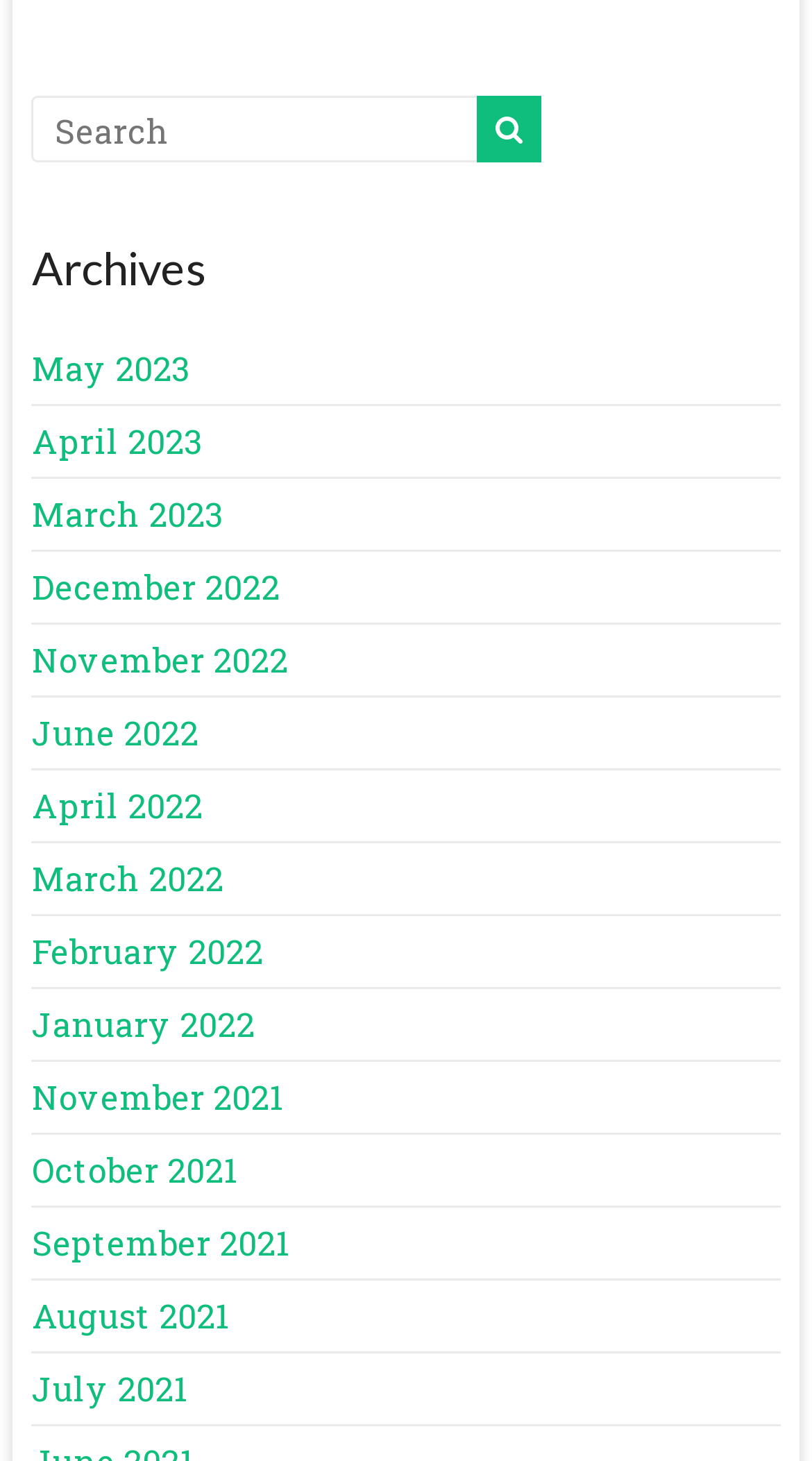Determine the bounding box coordinates for the HTML element described here: "January 2022".

[0.039, 0.686, 0.314, 0.716]